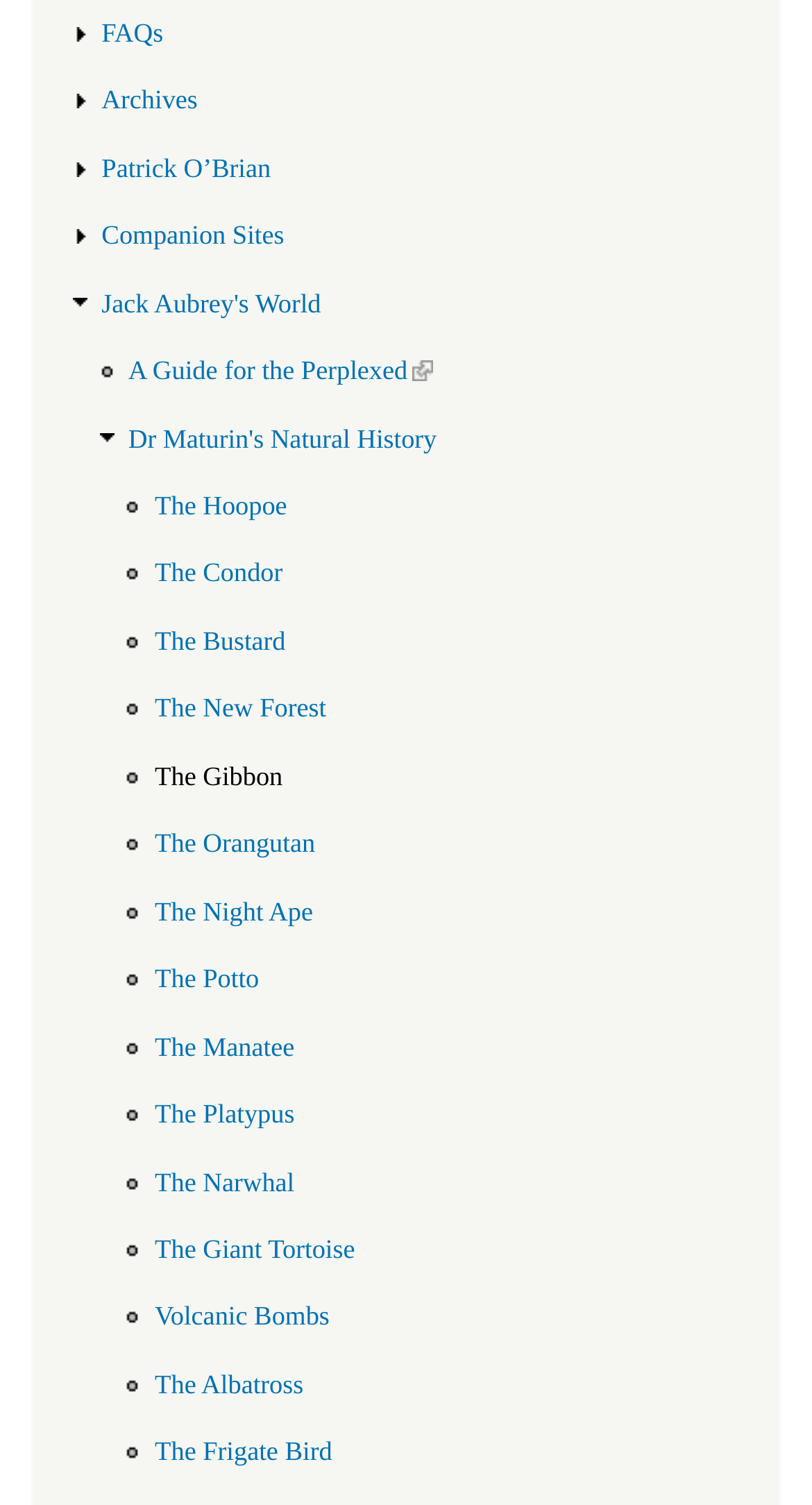Determine the coordinates of the bounding box for the clickable area needed to execute this instruction: "Read about Dr Maturin's Natural History".

[0.158, 0.268, 0.538, 0.315]